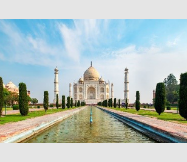Answer this question using a single word or a brief phrase:
What is the Taj Mahal a symbol of?

Love